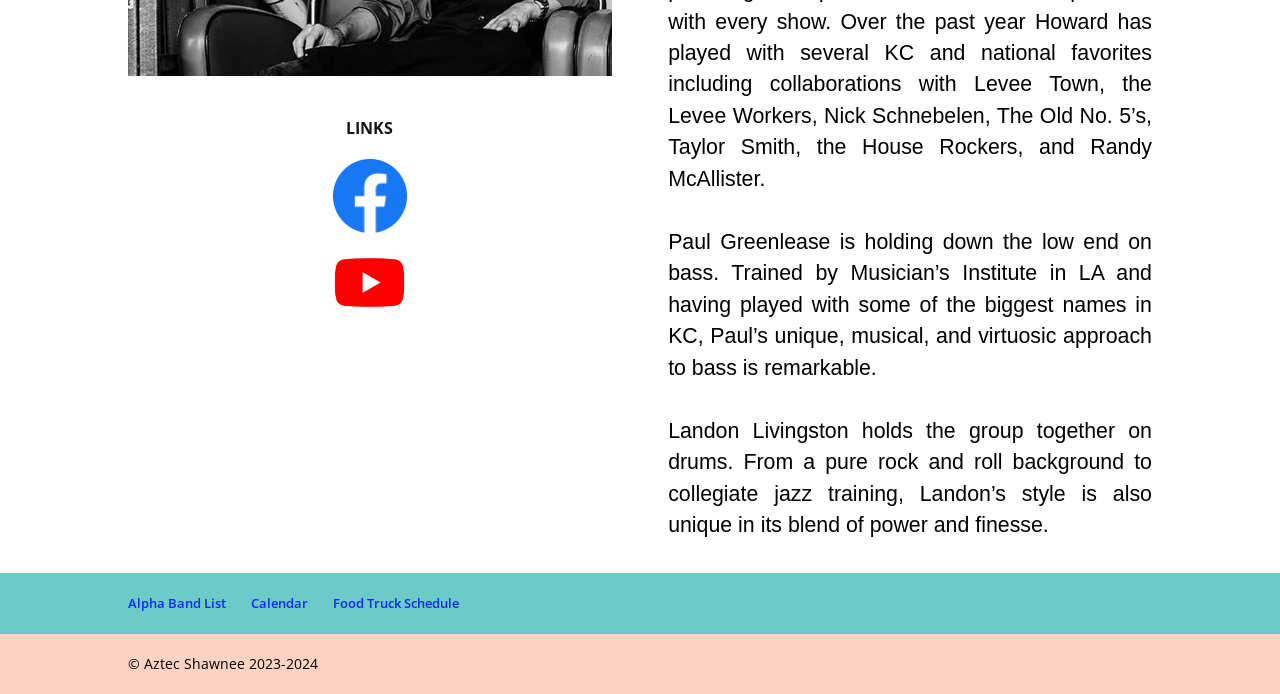Find the bounding box coordinates for the HTML element described as: "Calendar". The coordinates should consist of four float values between 0 and 1, i.e., [left, top, right, bottom].

[0.196, 0.857, 0.241, 0.882]